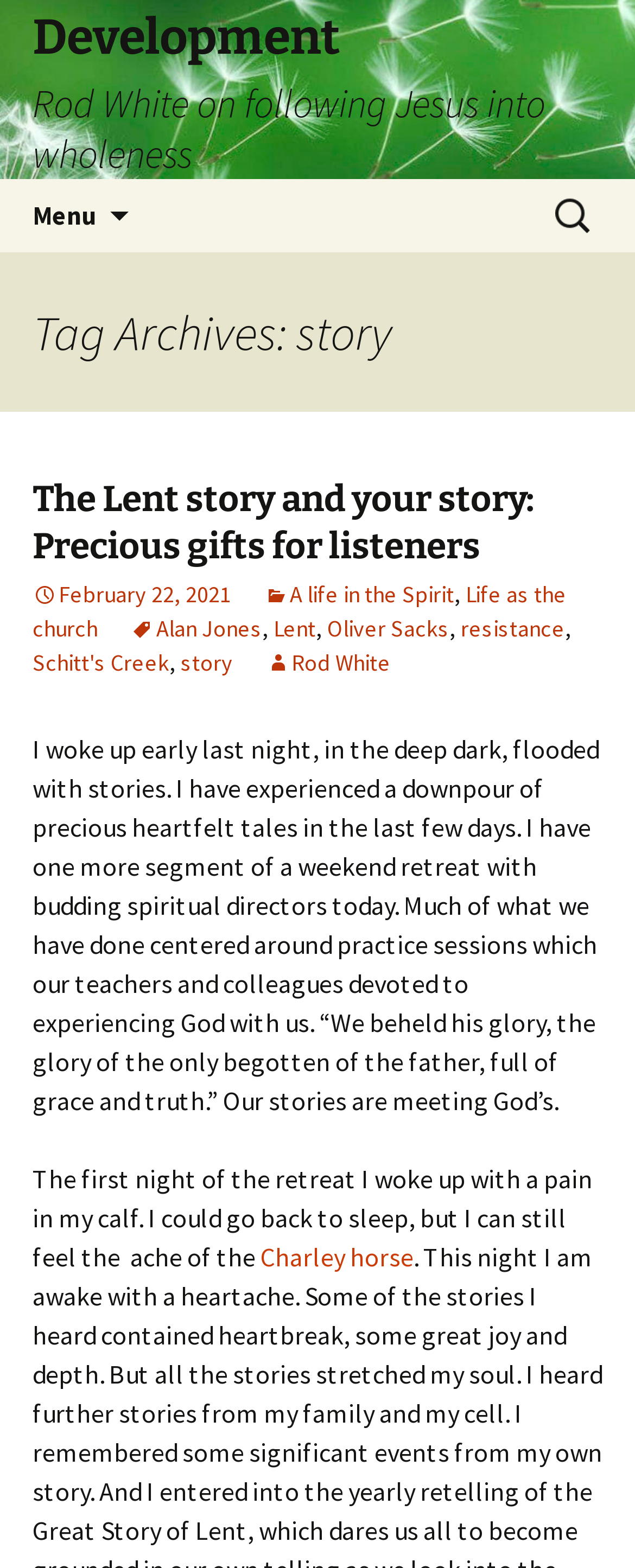Identify the bounding box coordinates of the clickable section necessary to follow the following instruction: "Search for something". The coordinates should be presented as four float numbers from 0 to 1, i.e., [left, top, right, bottom].

[0.862, 0.115, 0.949, 0.16]